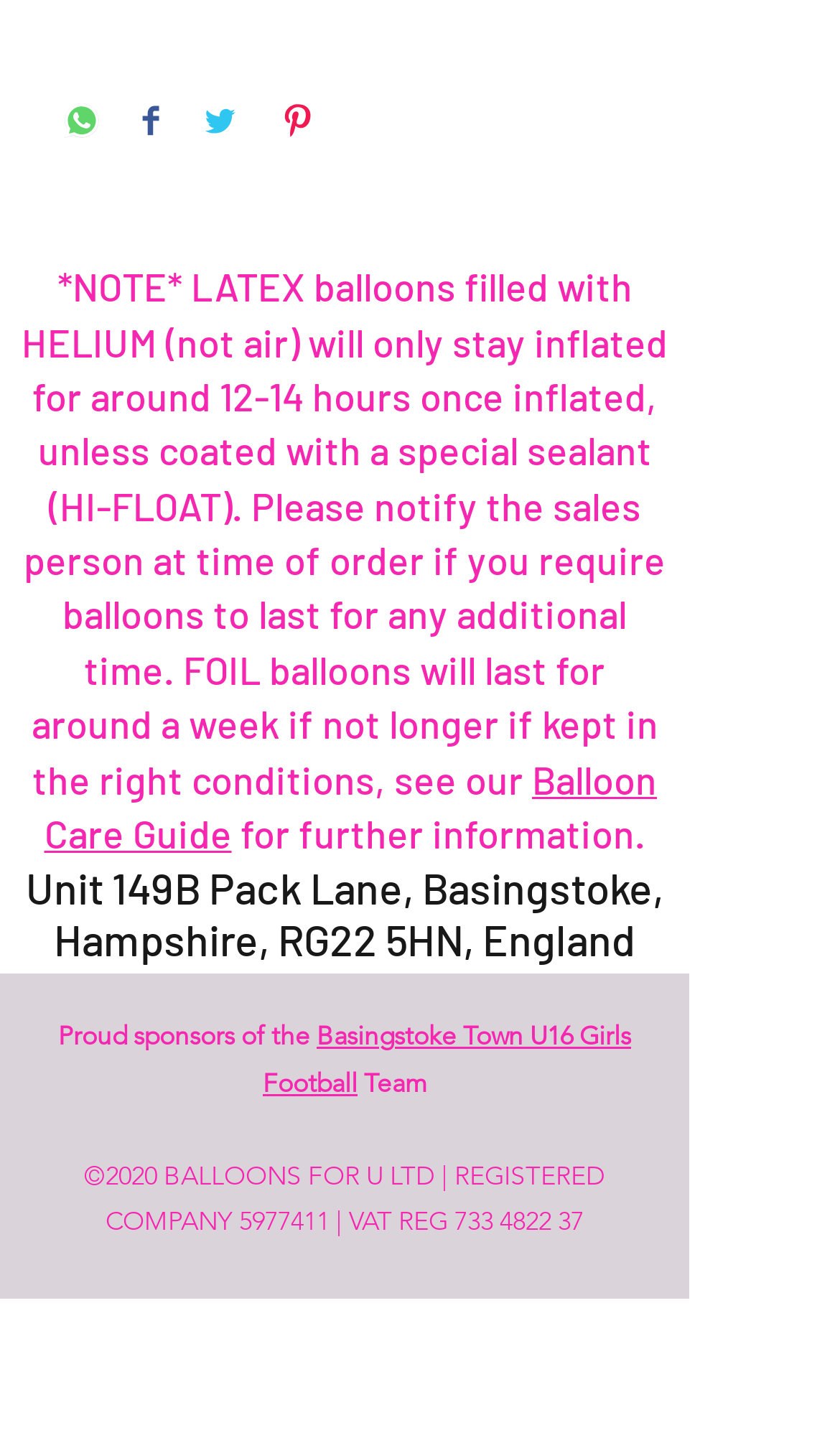Identify the bounding box coordinates for the region to click in order to carry out this instruction: "Share on WhatsApp". Provide the coordinates using four float numbers between 0 and 1, formatted as [left, top, right, bottom].

[0.077, 0.072, 0.118, 0.1]